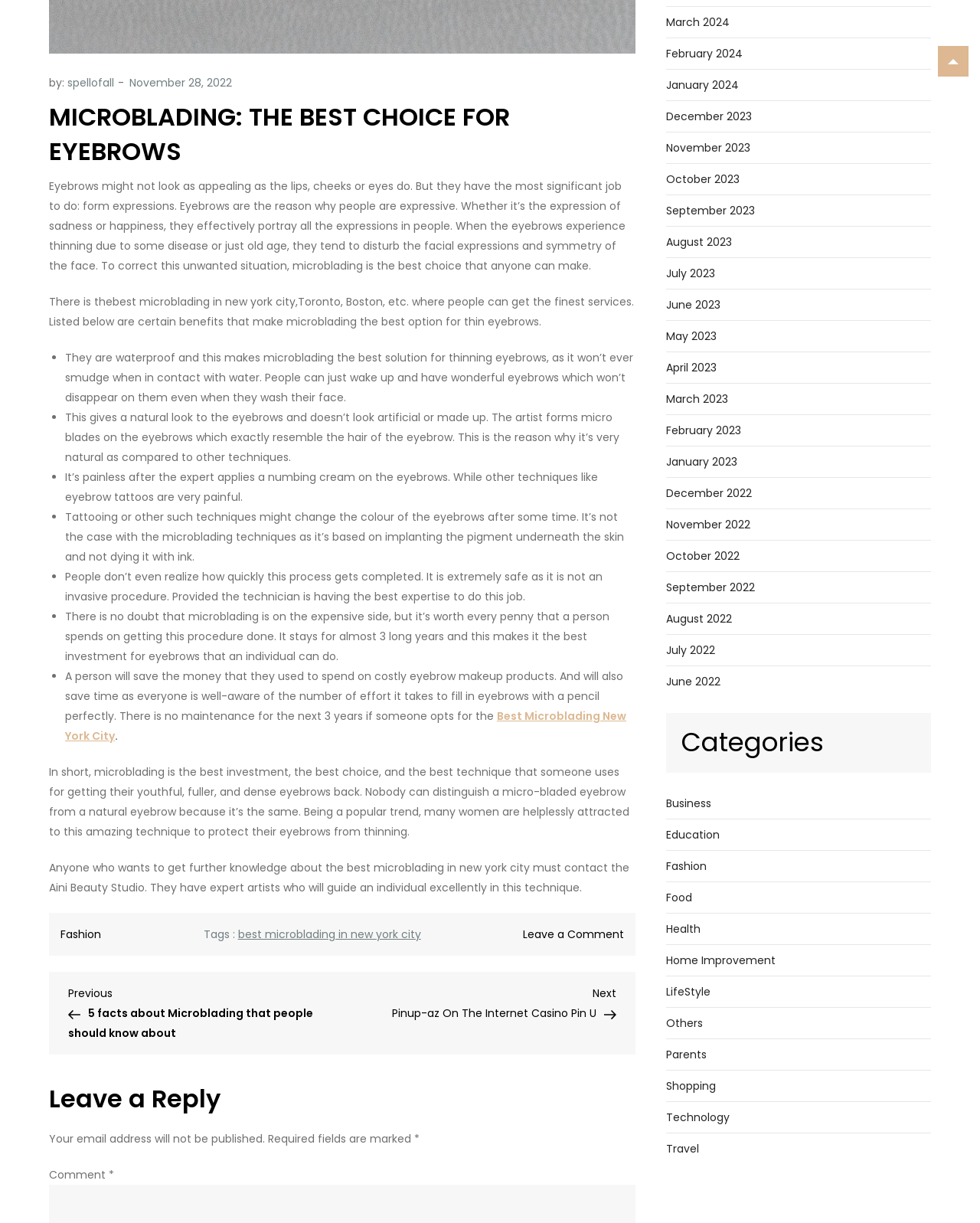What is the date of the article?
Use the screenshot to answer the question with a single word or phrase.

November 28, 2022